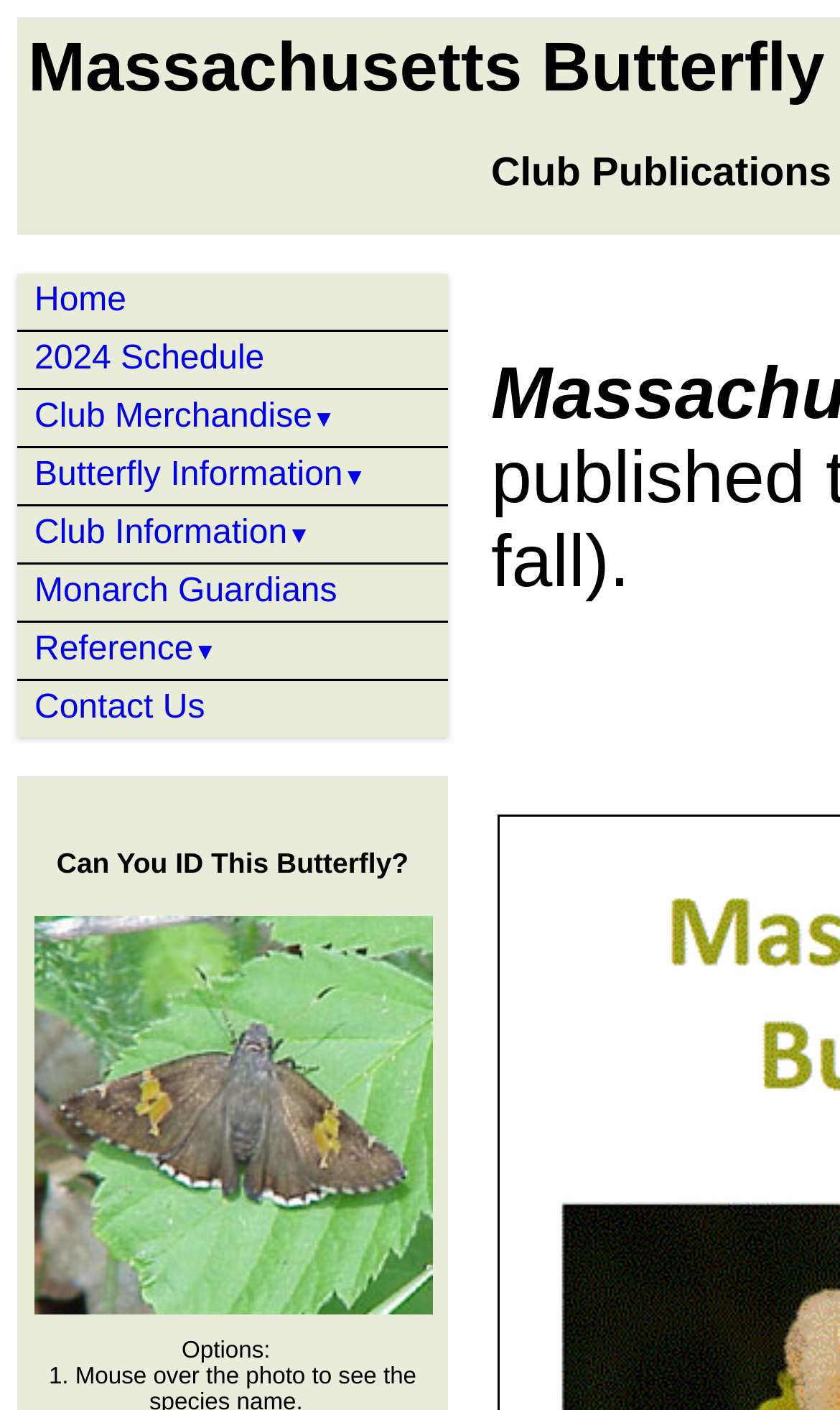What is the title of the image on the webpage?
Please look at the screenshot and answer using one word or phrase.

Hoary Edge - Achalarus lyciades